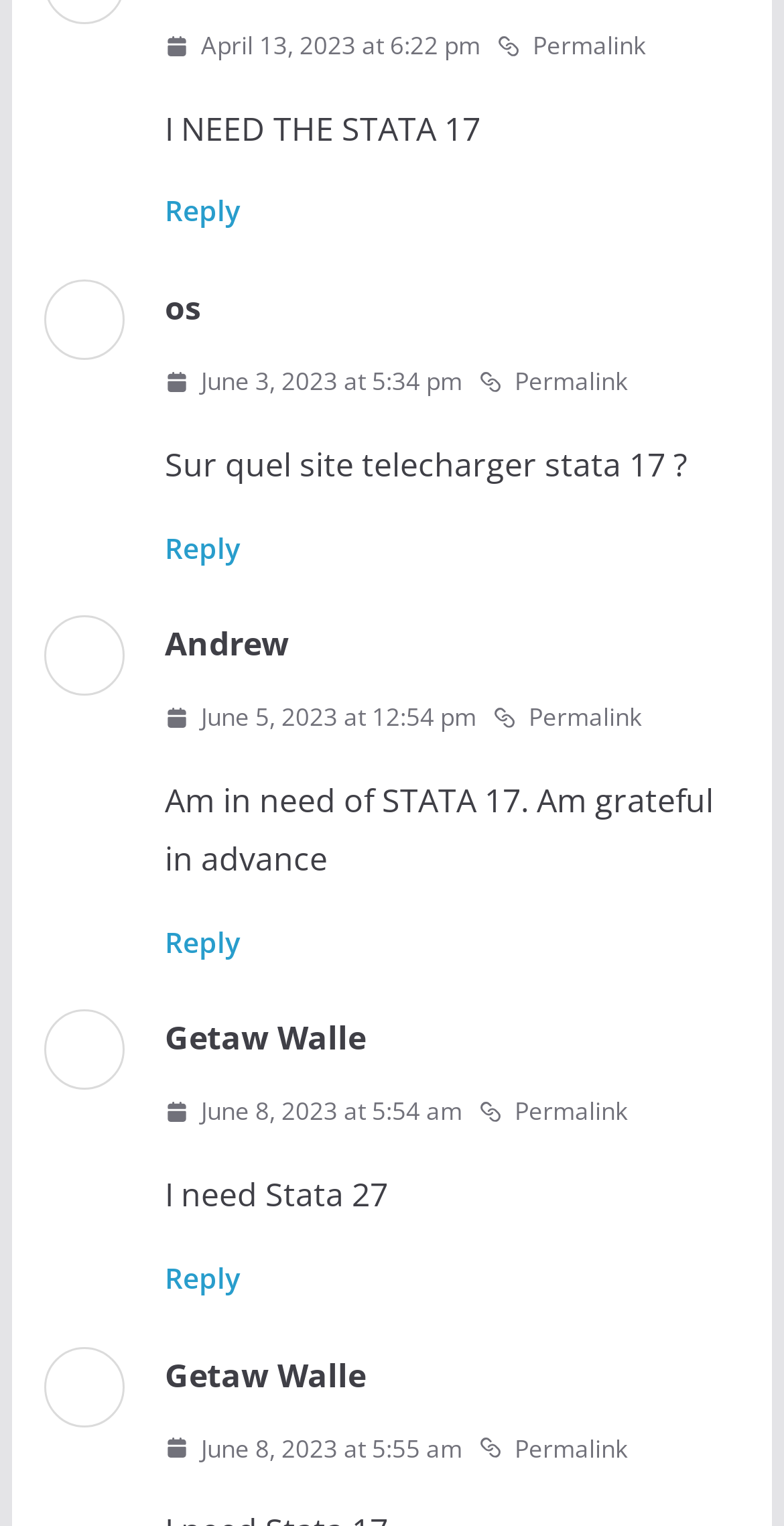Please determine the bounding box coordinates of the element's region to click for the following instruction: "Reply to FRANK OBENG".

[0.21, 0.126, 0.307, 0.151]